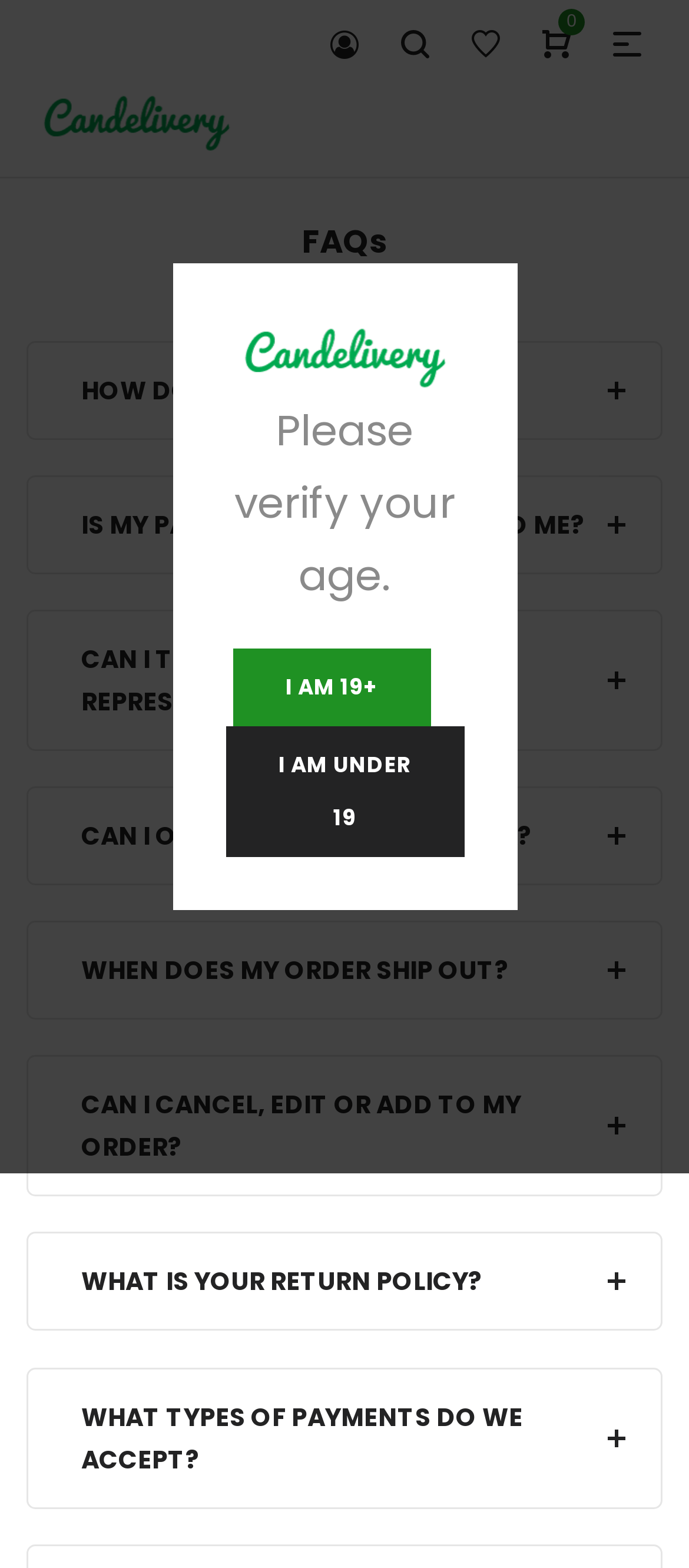Respond to the following question using a concise word or phrase: 
Are there any images on this page?

Yes